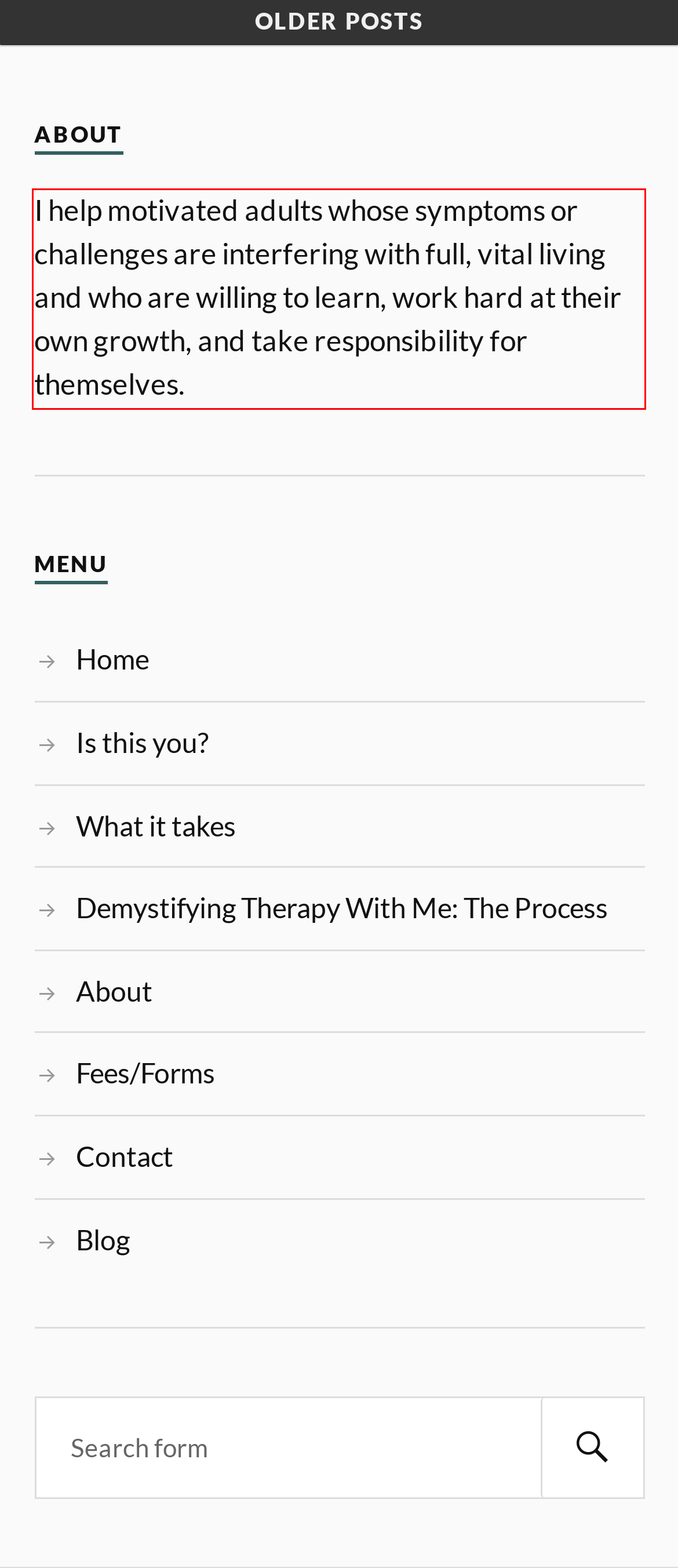You are provided with a screenshot of a webpage containing a red bounding box. Please extract the text enclosed by this red bounding box.

I help motivated adults whose symptoms or challenges are interfering with full, vital living and who are willing to learn, work hard at their own growth, and take responsibility for themselves.